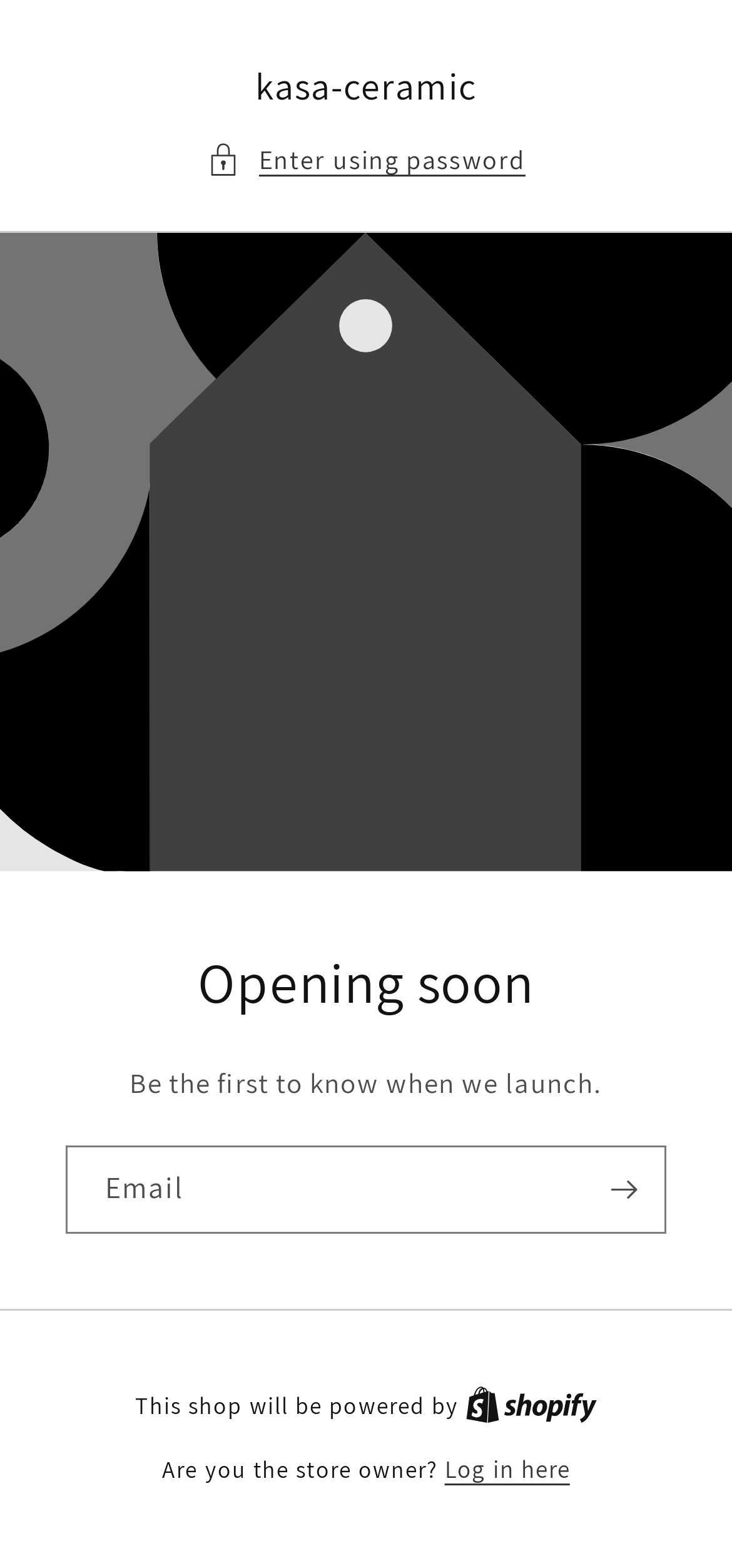What platform will power the shop?
Please look at the screenshot and answer in one word or a short phrase.

Shopify